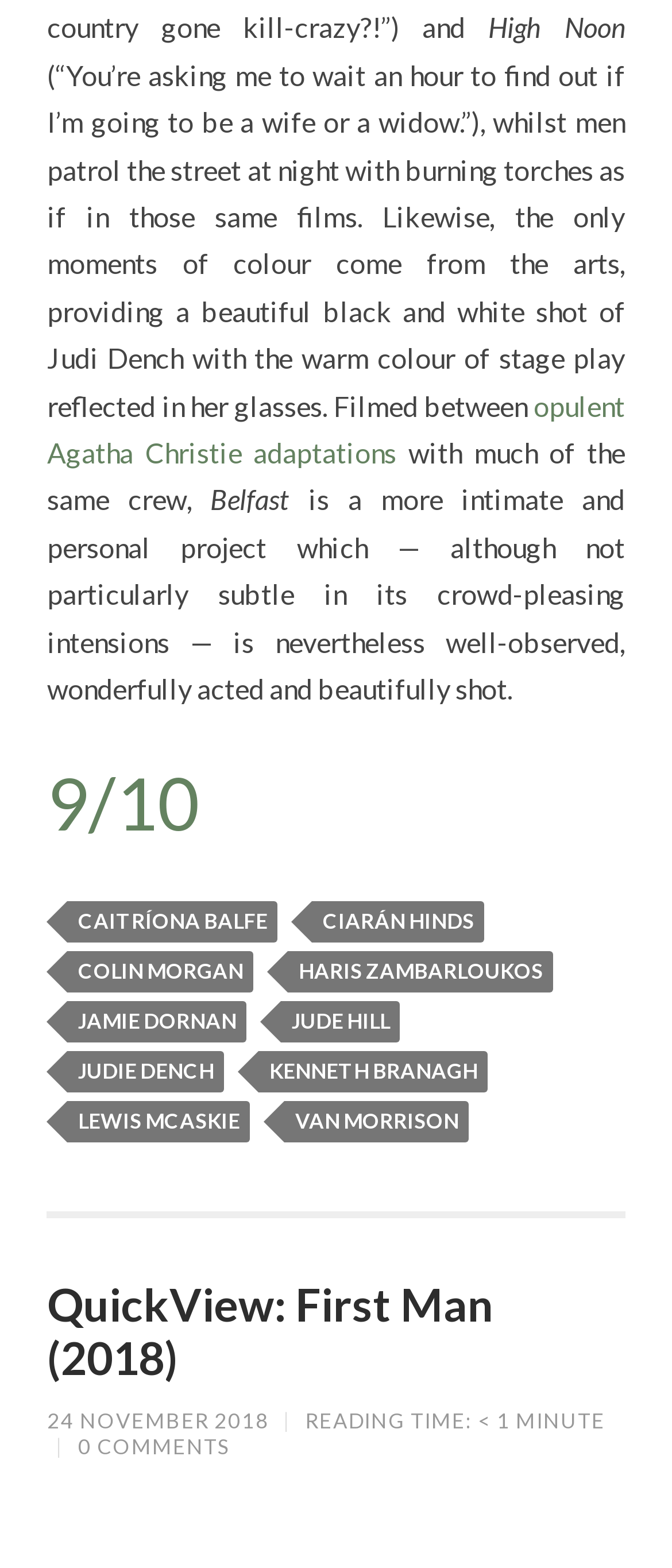Who is the author of the review?
Refer to the image and provide a concise answer in one word or phrase.

Not mentioned